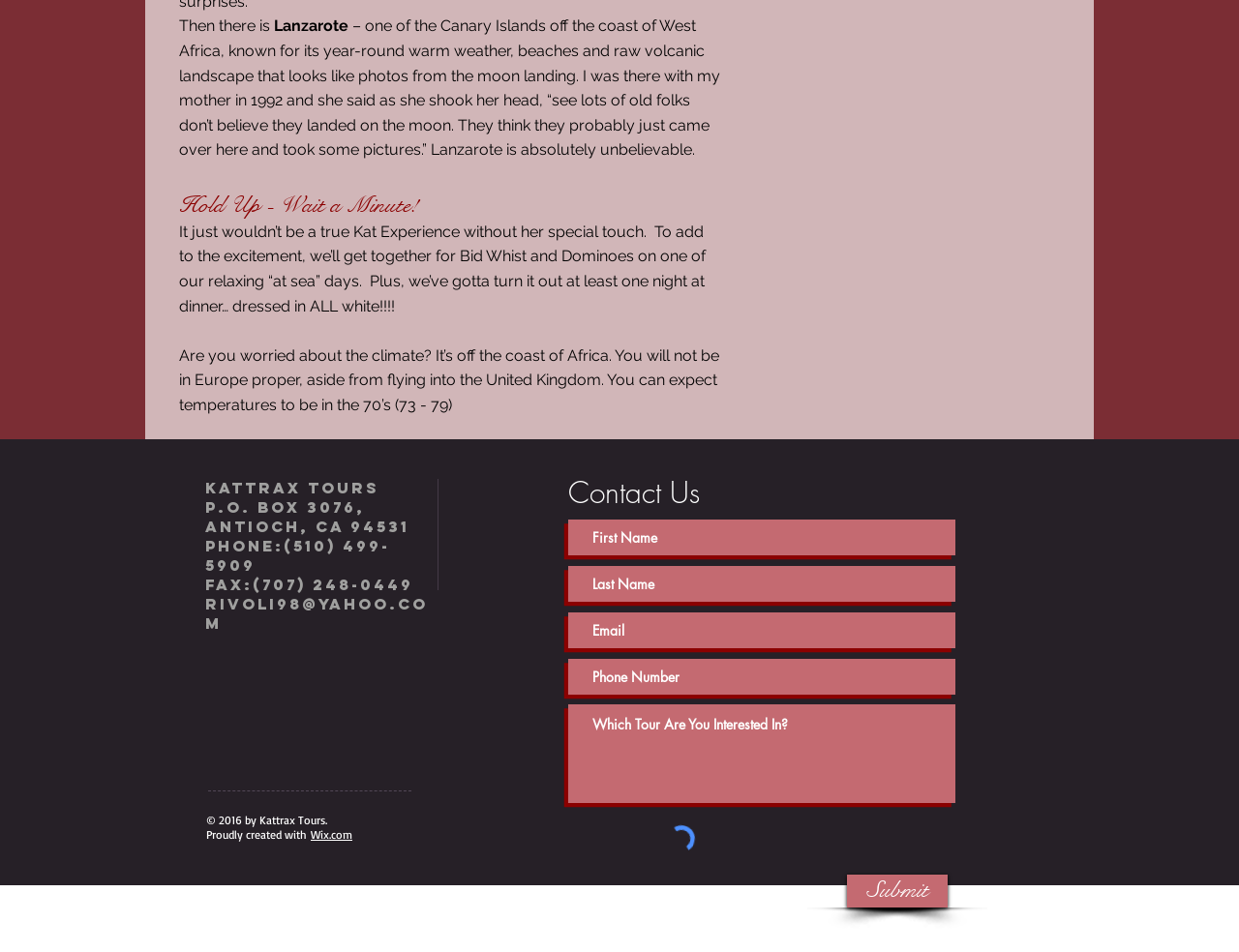Pinpoint the bounding box coordinates of the area that should be clicked to complete the following instruction: "Click the Submit button". The coordinates must be given as four float numbers between 0 and 1, i.e., [left, top, right, bottom].

[0.684, 0.919, 0.765, 0.953]